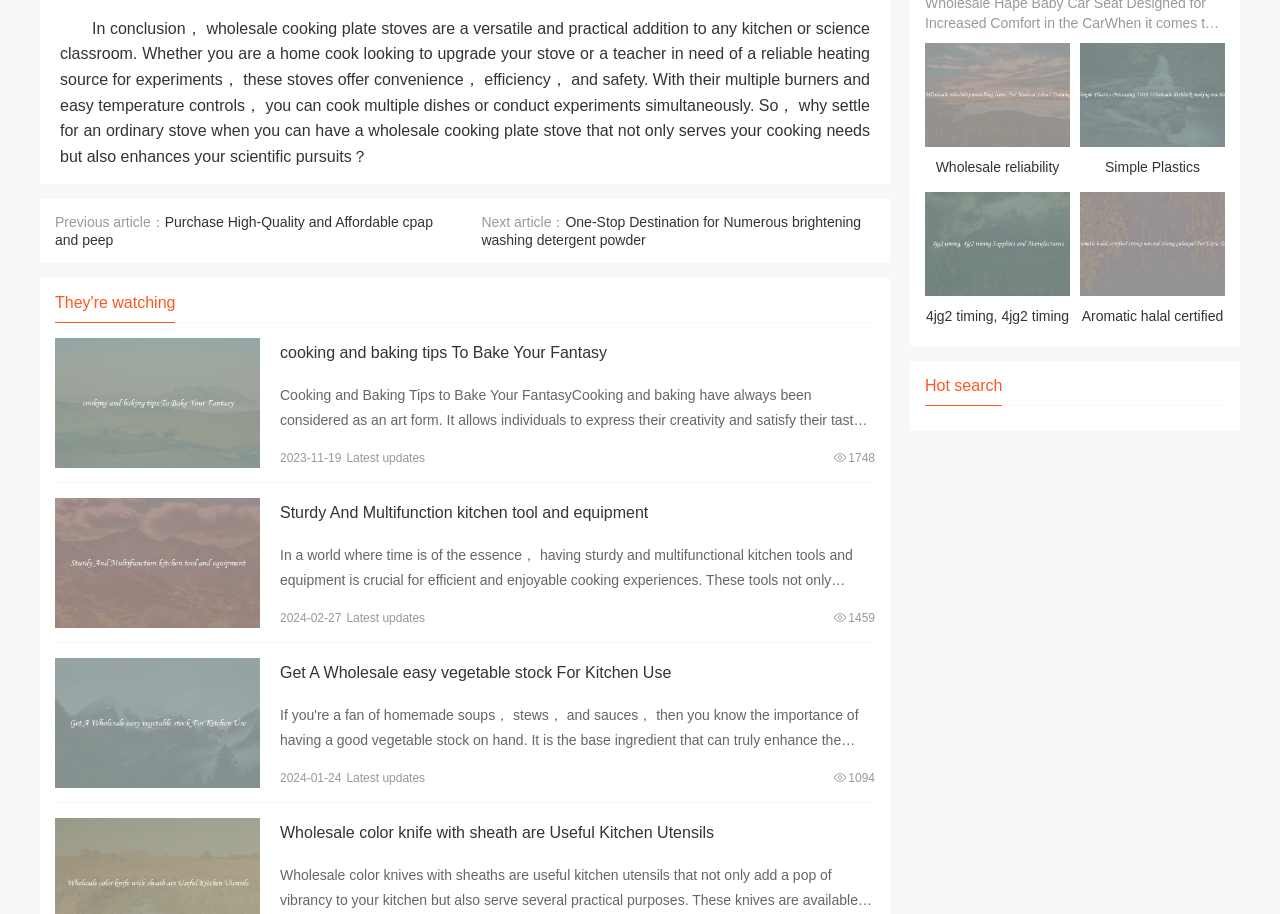What type of users may be interested in this webpage?
Provide a short answer using one word or a brief phrase based on the image.

Home cooks and teachers